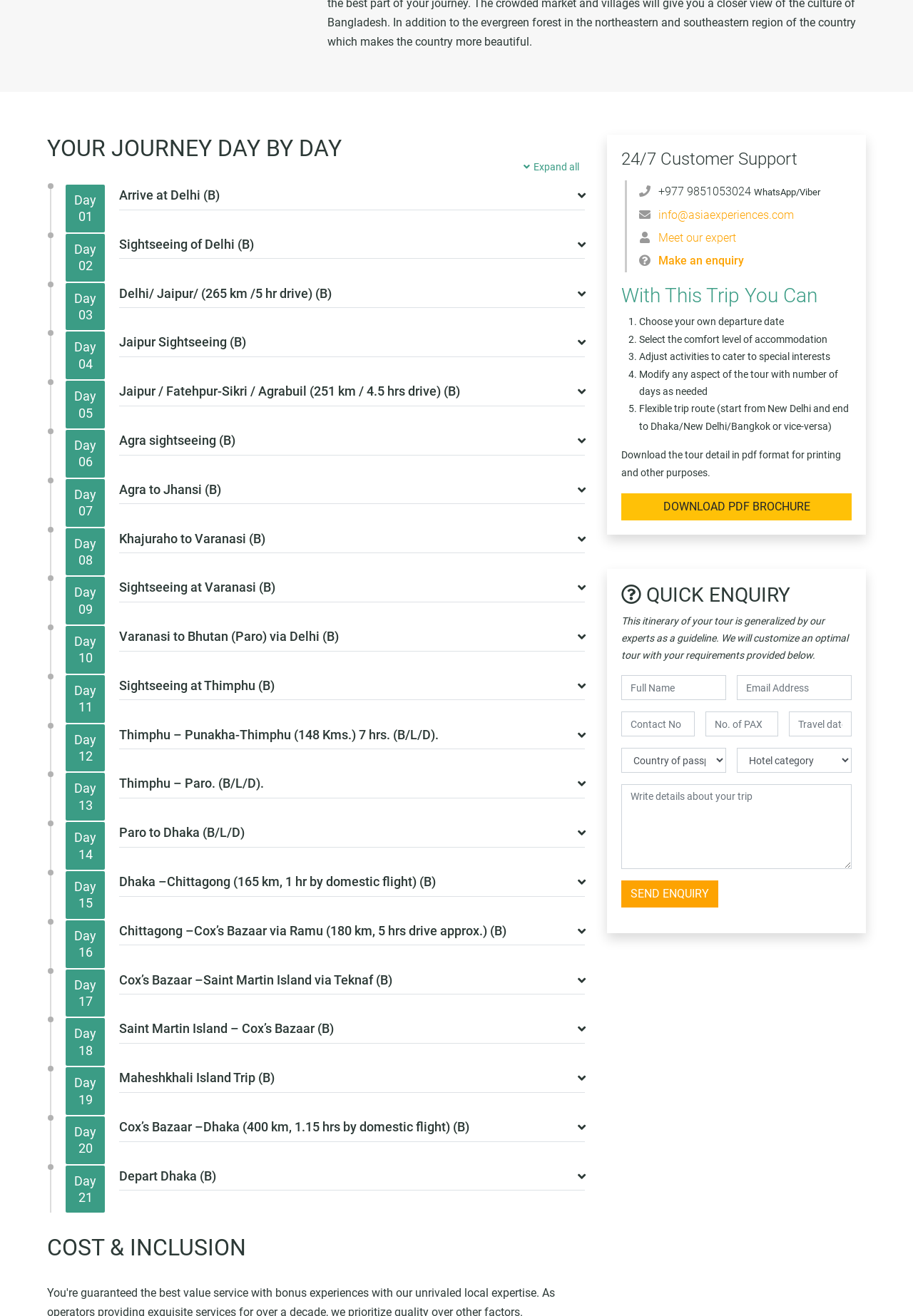What is the title of the first day's itinerary?
Give a one-word or short phrase answer based on the image.

Day 01 Arrive at Delhi (B)